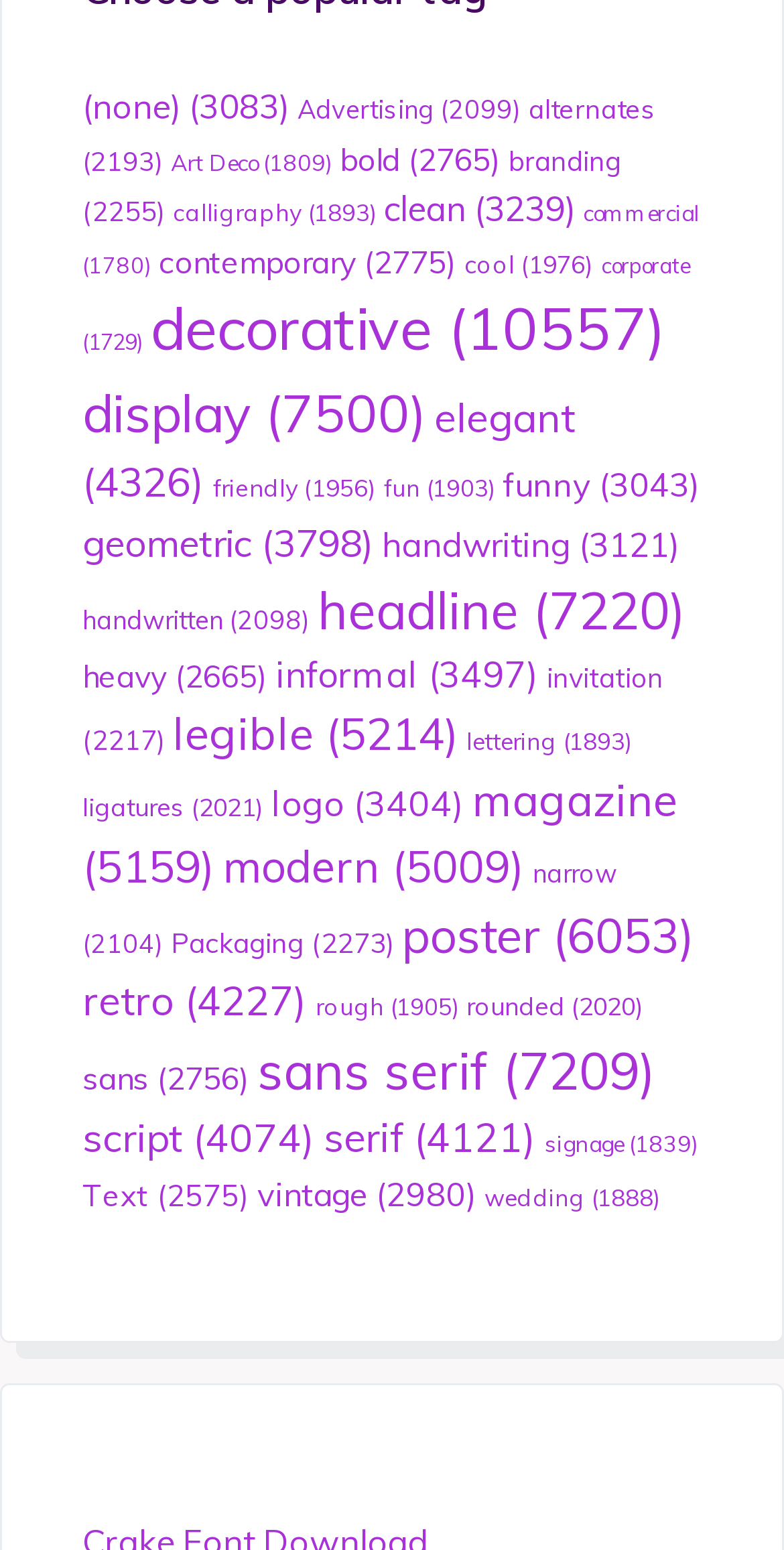Find the bounding box coordinates of the UI element according to this description: "ligatures (2021)".

[0.105, 0.511, 0.336, 0.531]